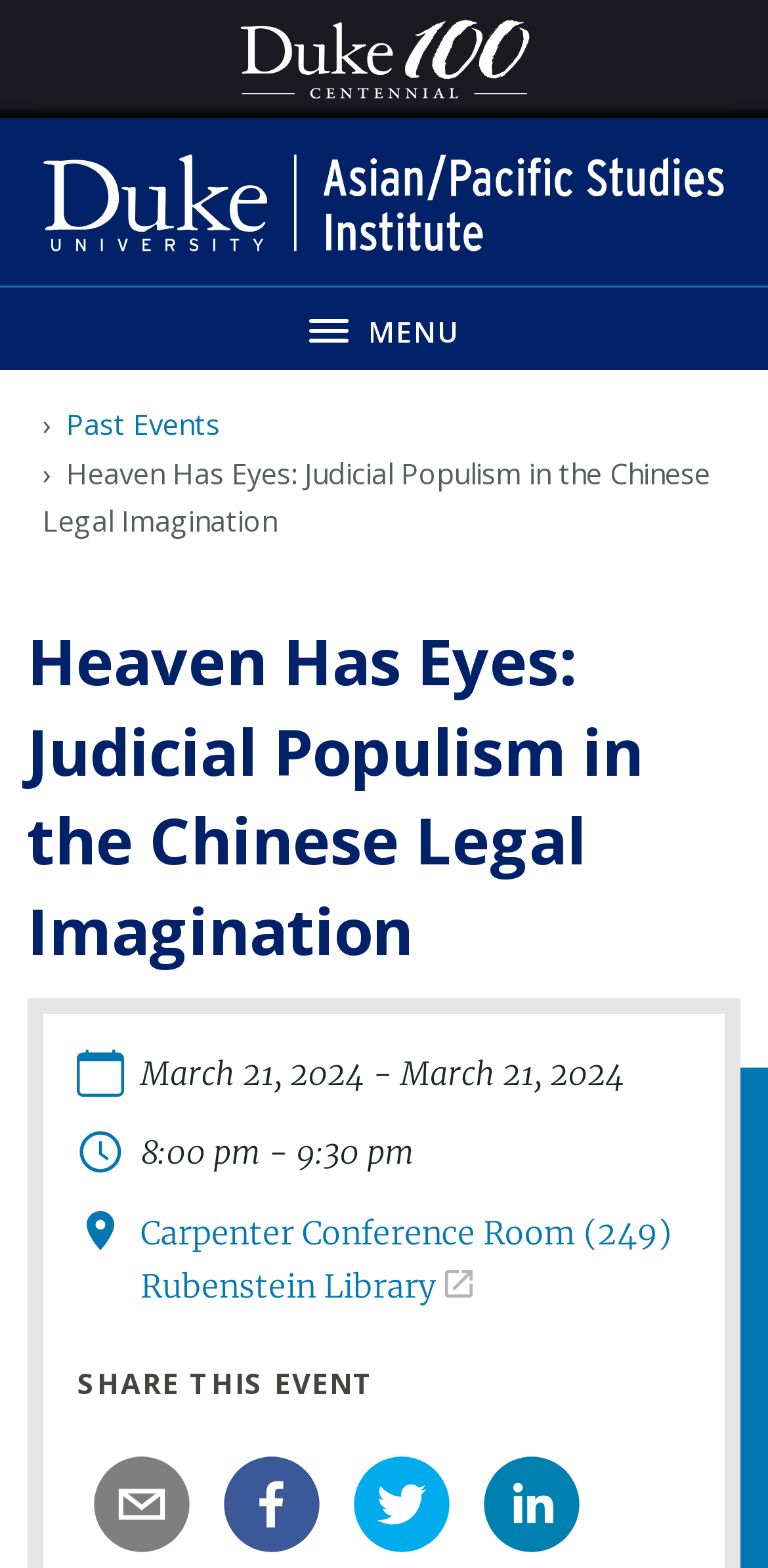Using the provided element description, identify the bounding box coordinates as (top-left x, top-left y, bottom-right x, bottom-right y). Ensure all values are between 0 and 1. Description: MenuClose

[0.0, 0.182, 1.0, 0.236]